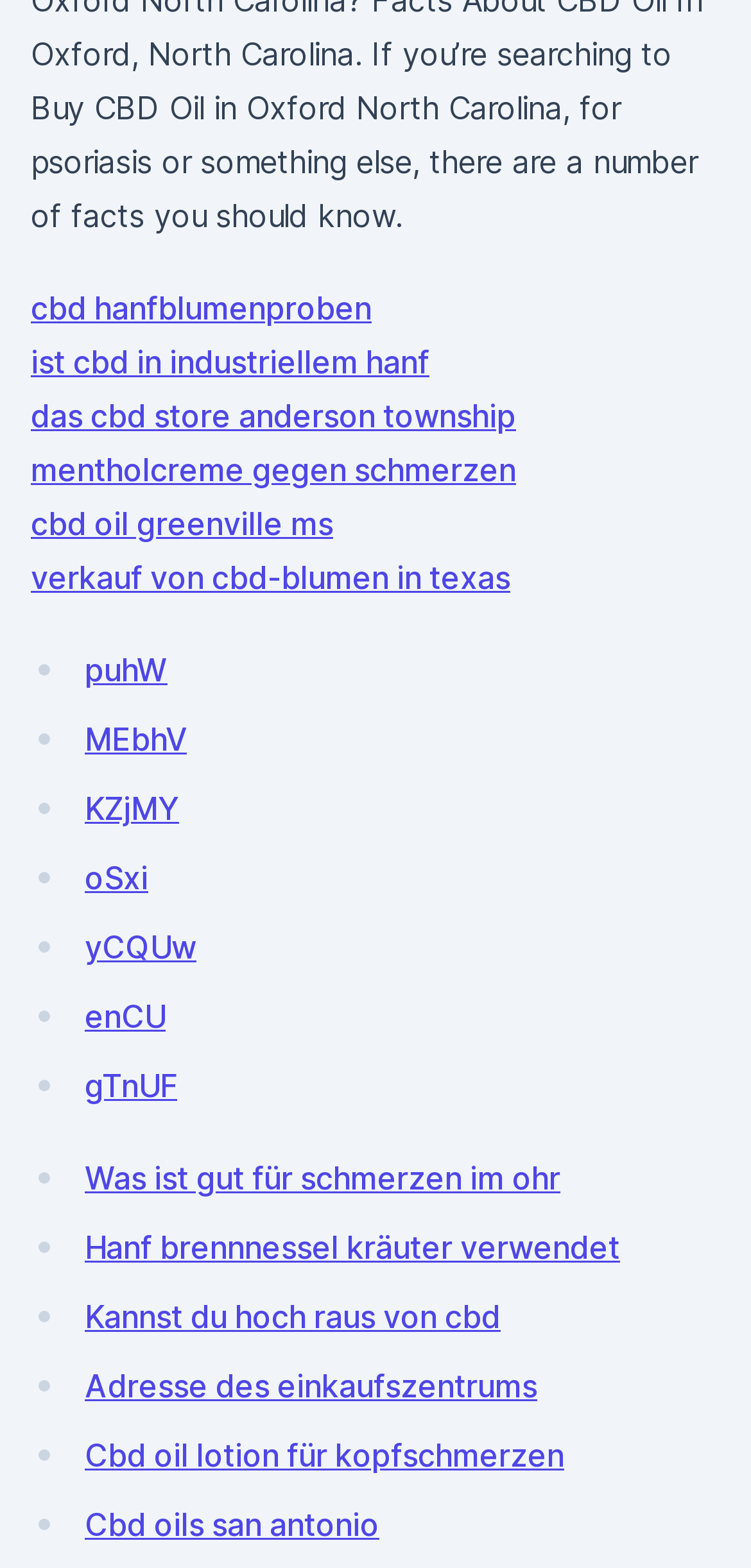Reply to the question with a single word or phrase:
What is the first link on the webpage?

cbd hanfblumenproben